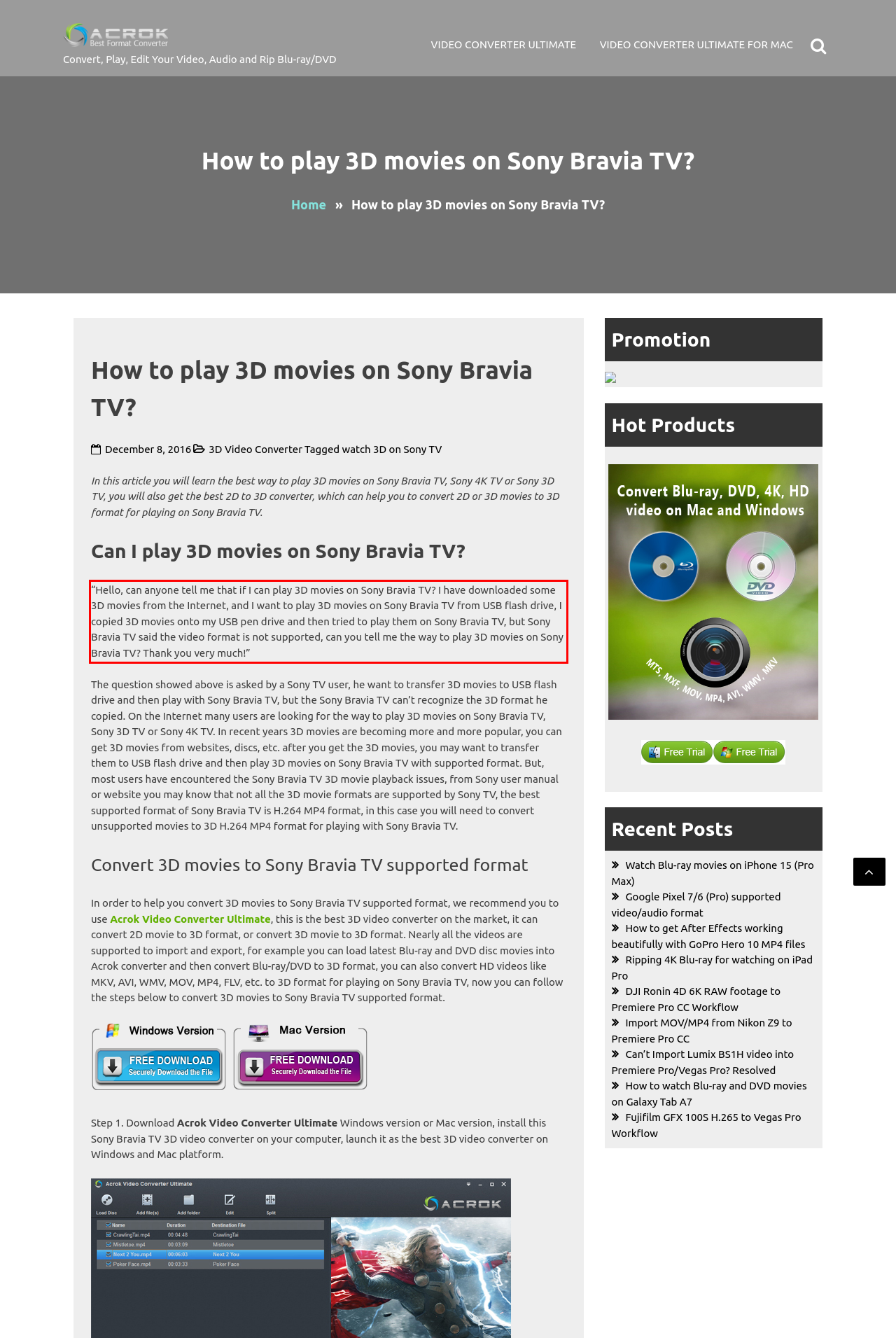Using the provided screenshot, read and generate the text content within the red-bordered area.

“Hello, can anyone tell me that if I can play 3D movies on Sony Bravia TV? I have downloaded some 3D movies from the Internet, and I want to play 3D movies on Sony Bravia TV from USB flash drive, I copied 3D movies onto my USB pen drive and then tried to play them on Sony Bravia TV, but Sony Bravia TV said the video format is not supported, can you tell me the way to play 3D movies on Sony Bravia TV? Thank you very much!”